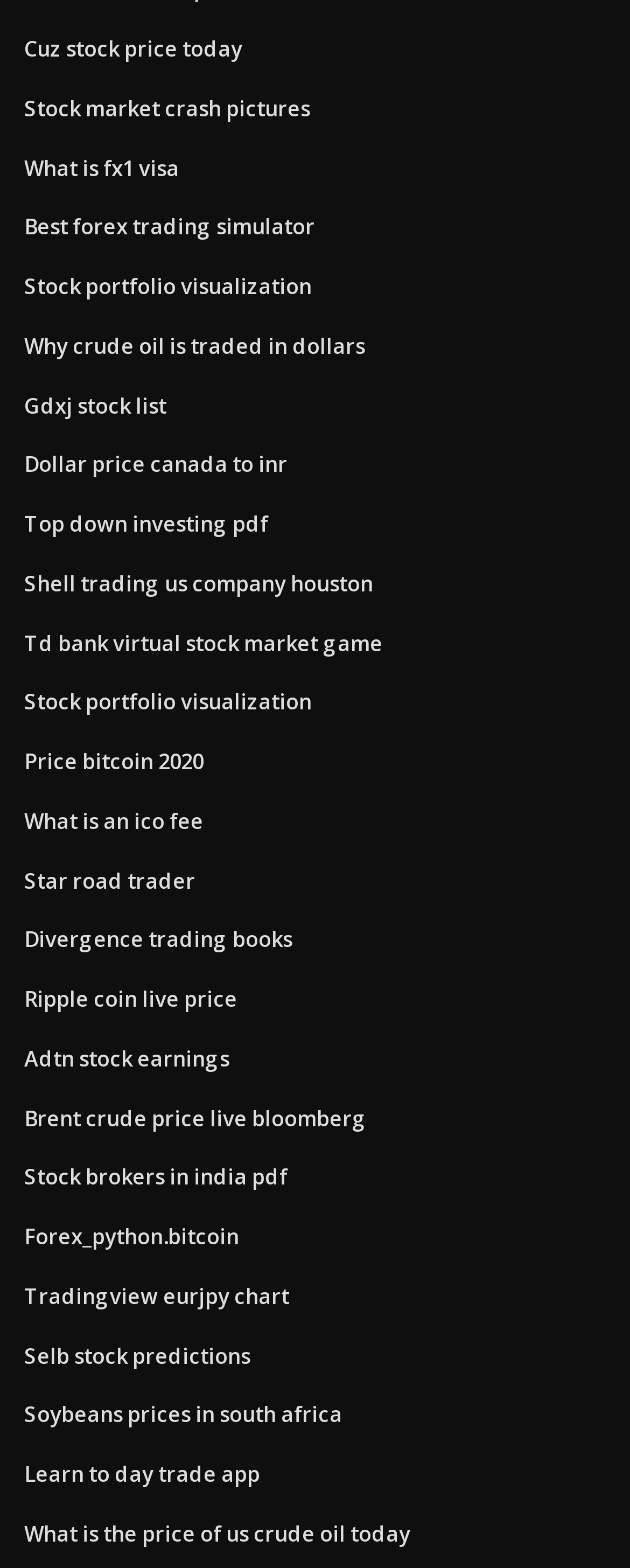Can you show the bounding box coordinates of the region to click on to complete the task described in the instruction: "View the price of bitcoin in 2020"?

[0.038, 0.476, 0.323, 0.495]